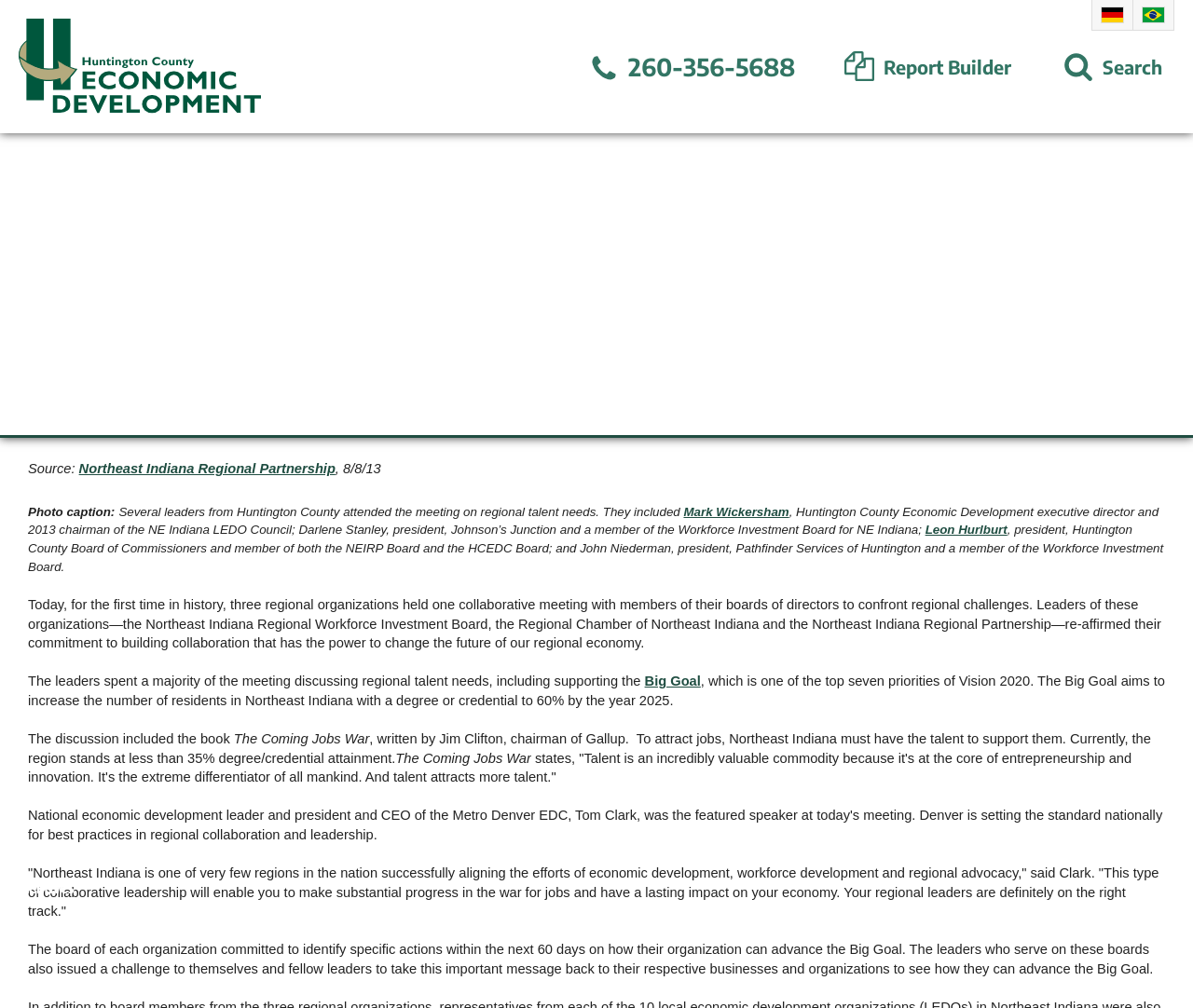Identify the bounding box coordinates of the clickable region required to complete the instruction: "Click the logo". The coordinates should be given as four float numbers within the range of 0 and 1, i.e., [left, top, right, bottom].

[0.016, 0.018, 0.219, 0.114]